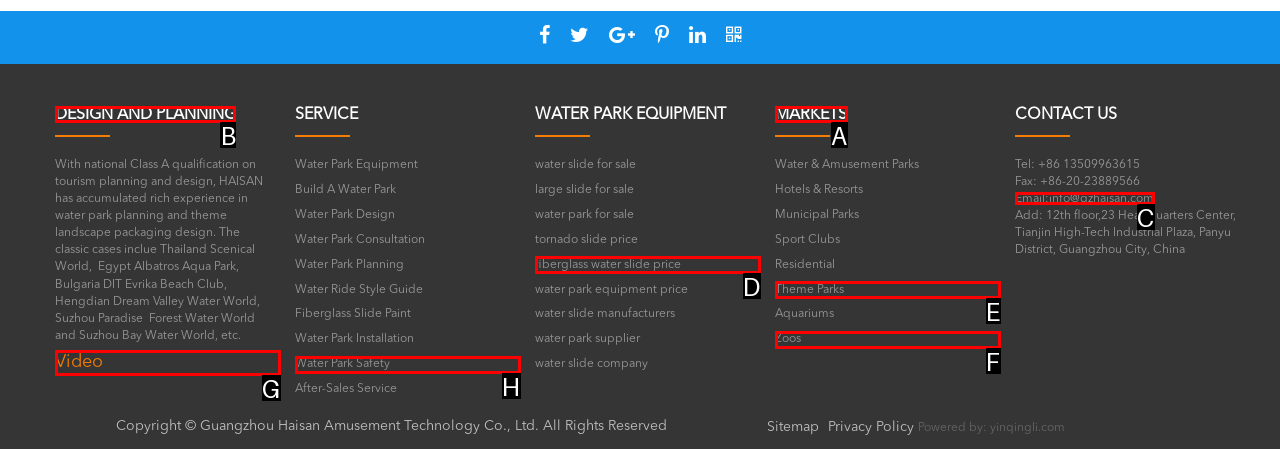Tell me which letter corresponds to the UI element that should be clicked to fulfill this instruction: Click on DESIGN AND PLANNING
Answer using the letter of the chosen option directly.

B